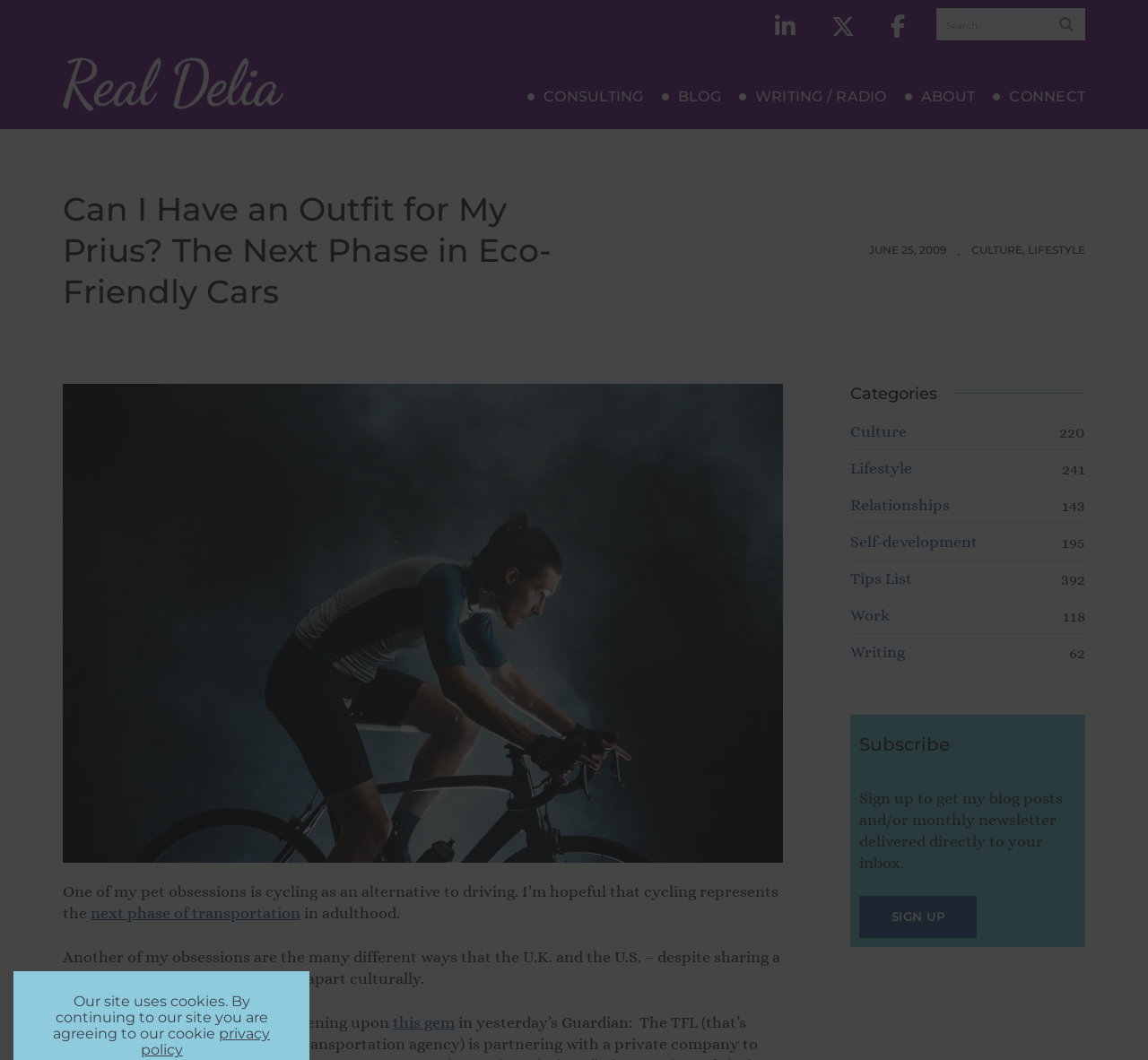What is the author's pet obsession?
Please provide a single word or phrase answer based on the image.

cycling